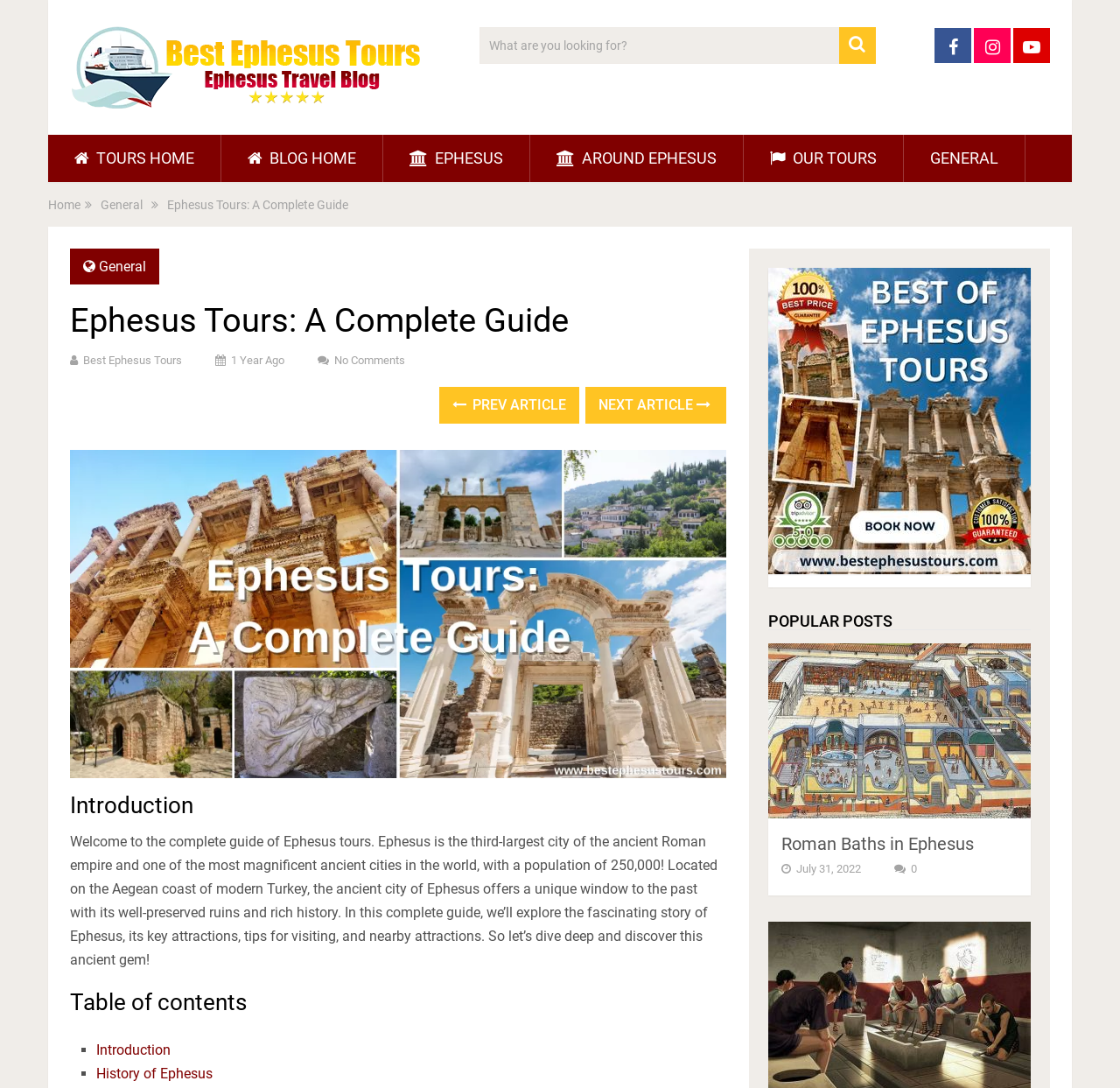Please identify the bounding box coordinates of the element's region that needs to be clicked to fulfill the following instruction: "View popular posts". The bounding box coordinates should consist of four float numbers between 0 and 1, i.e., [left, top, right, bottom].

[0.686, 0.564, 0.92, 0.579]